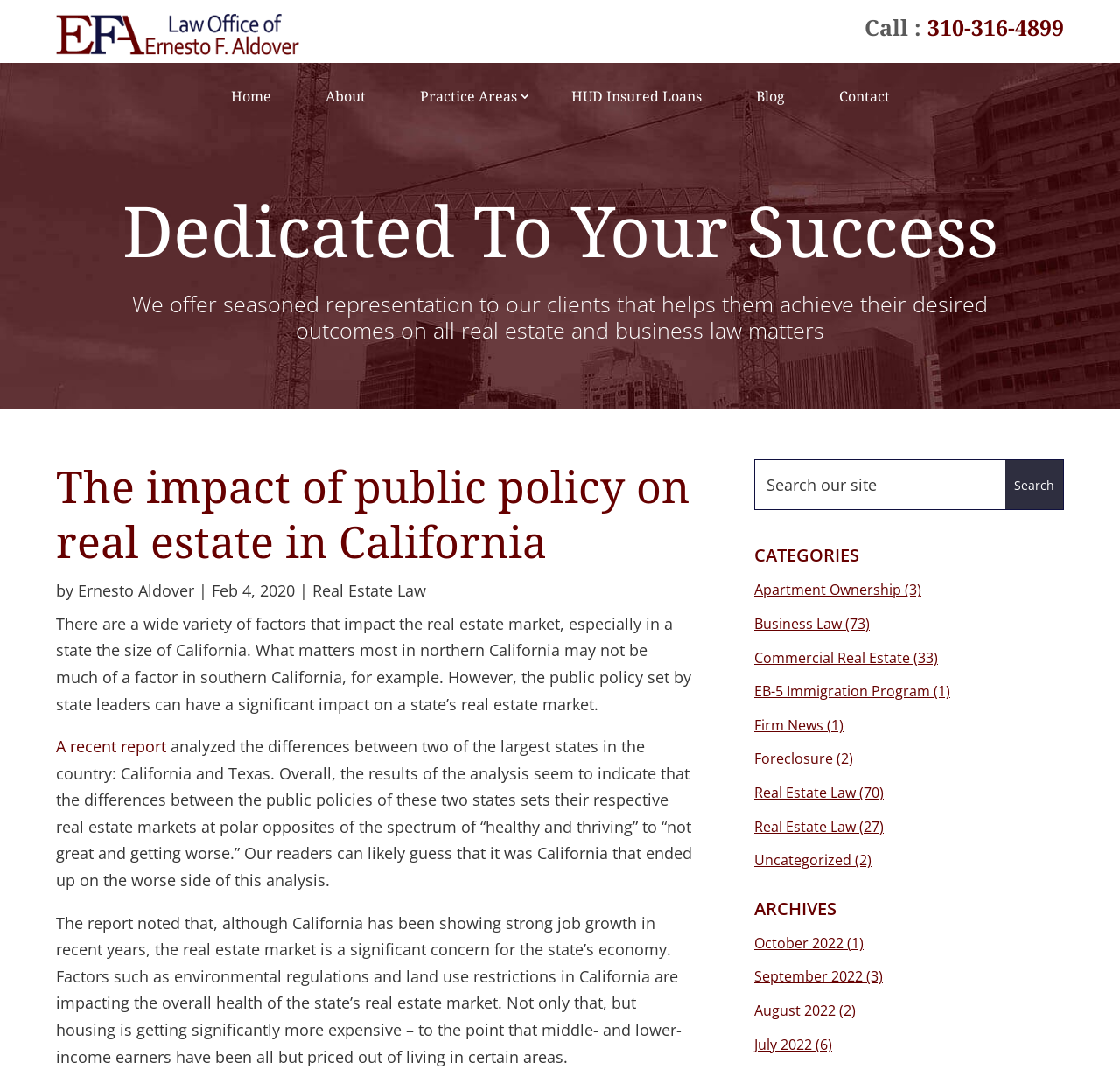What is the phone number to call?
Your answer should be a single word or phrase derived from the screenshot.

310-316-4899